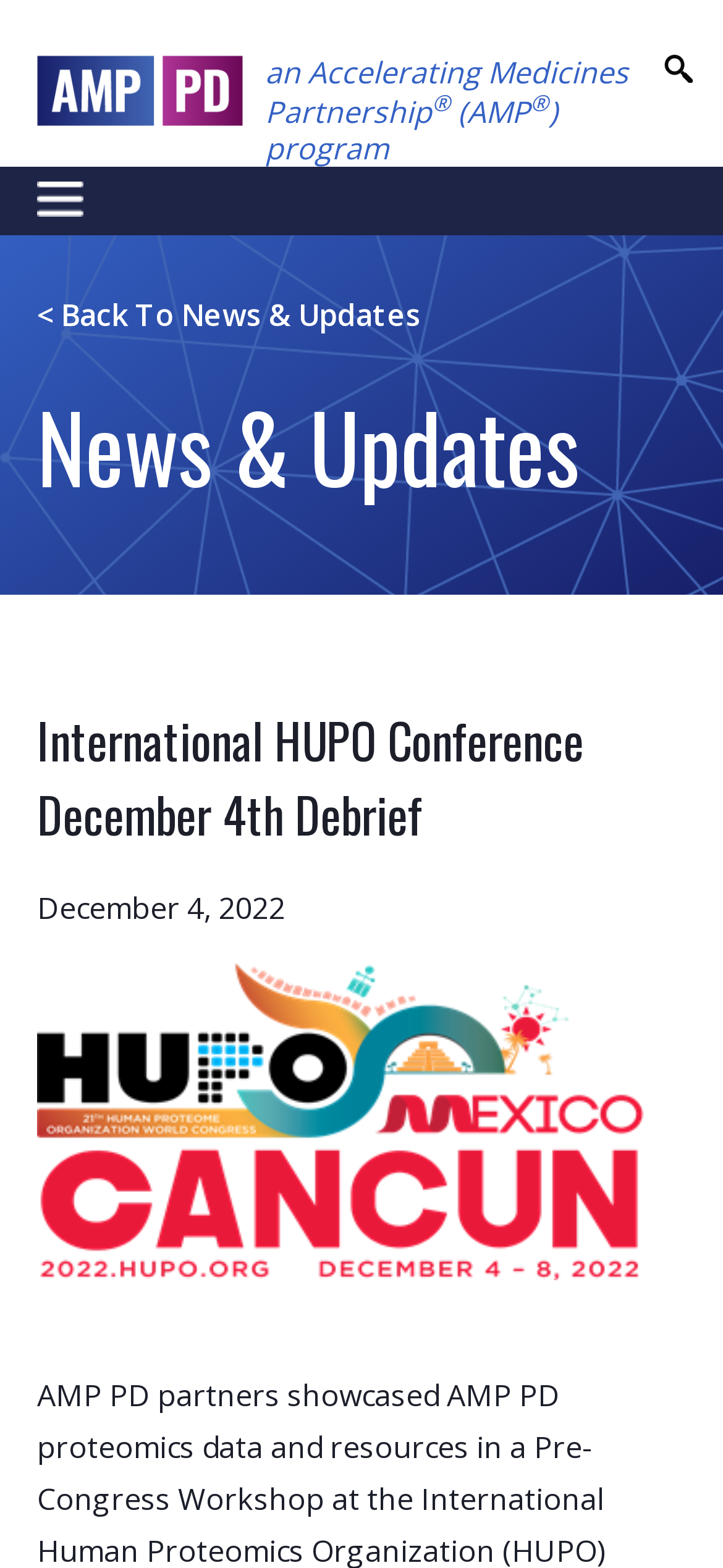What is the section above the main content?
Give a detailed and exhaustive answer to the question.

The section above the main content can be identified by the navigation element with the text 'NEI Main Menu', which contains a heading with the same text and several links.